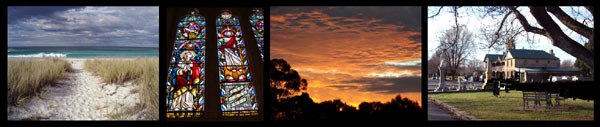Please provide a one-word or short phrase answer to the question:
What type of building is depicted in the rightmost section?

Historic site or cafe